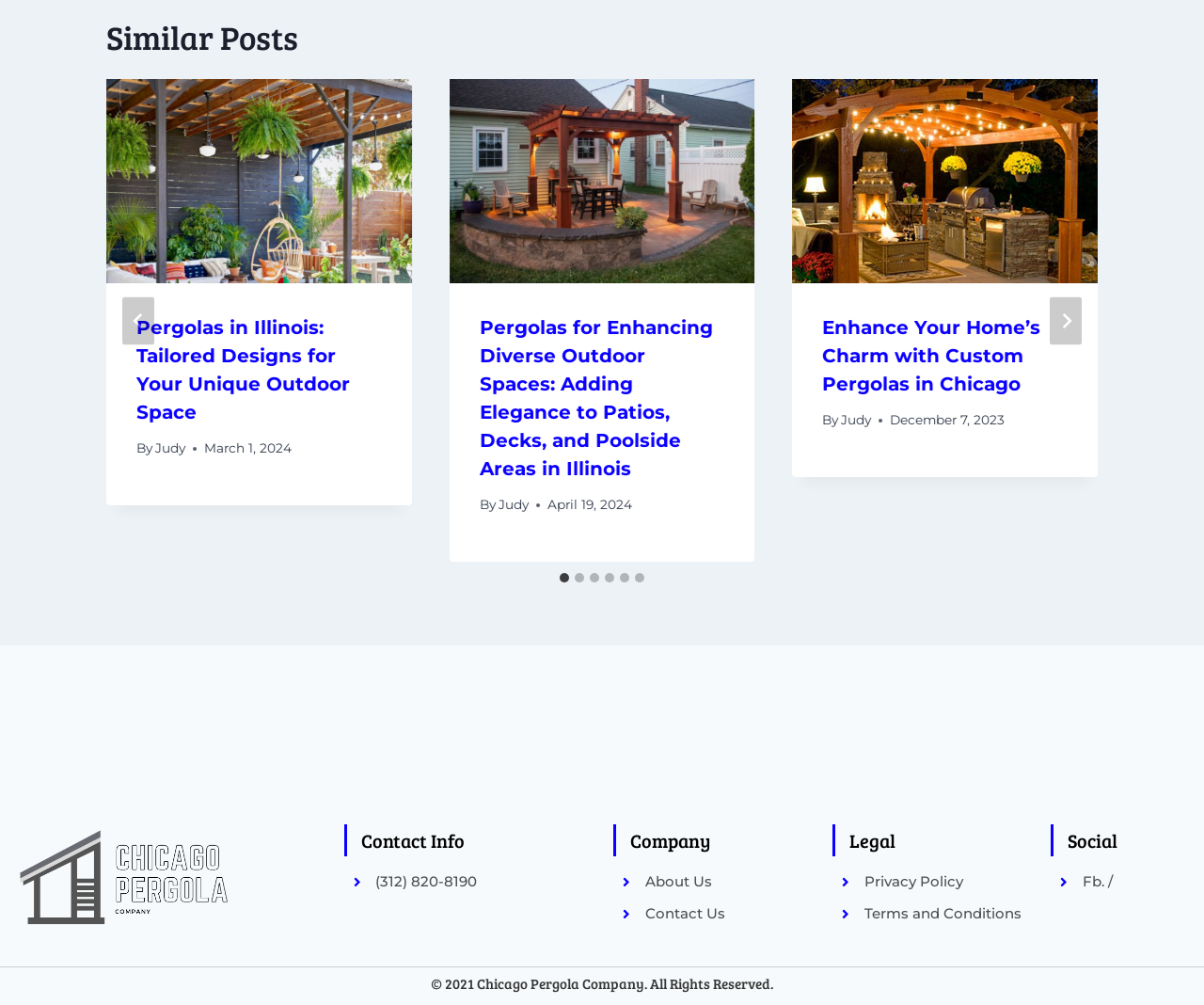Please locate the bounding box coordinates of the element's region that needs to be clicked to follow the instruction: "Contact us". The bounding box coordinates should be provided as four float numbers between 0 and 1, i.e., [left, top, right, bottom].

[0.517, 0.898, 0.676, 0.921]